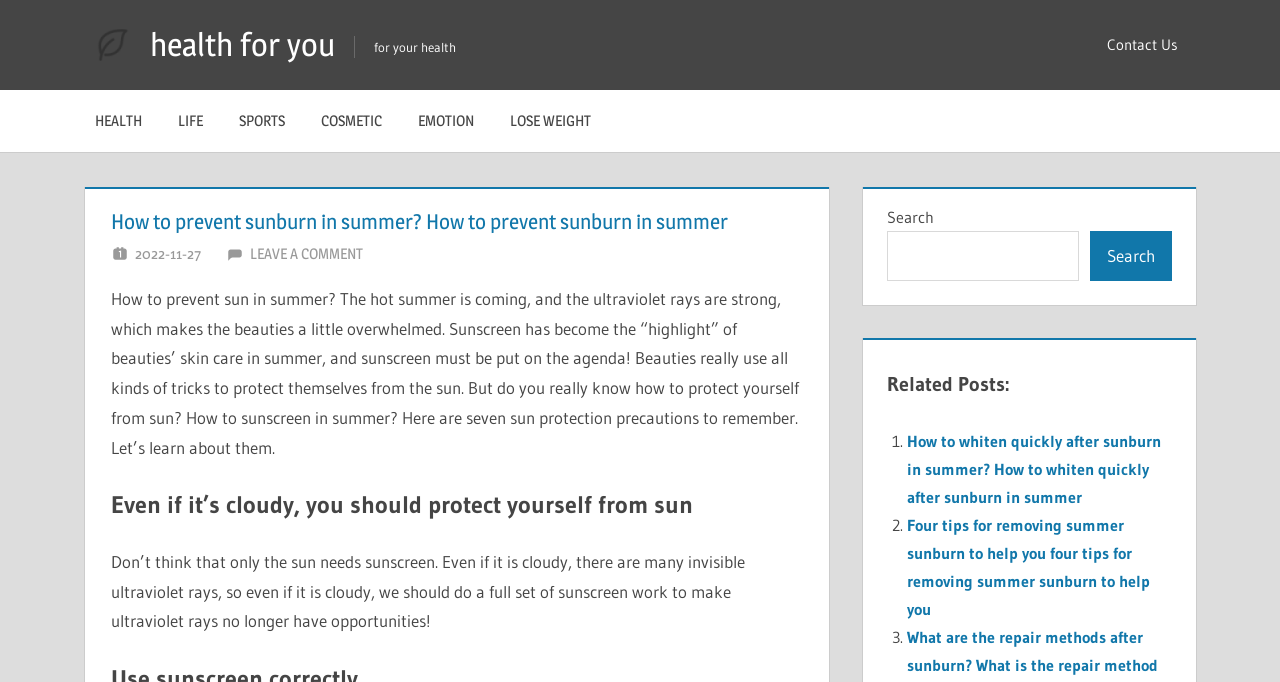Pinpoint the bounding box coordinates for the area that should be clicked to perform the following instruction: "Read the article about 'How to whiten quickly after sunburn in summer?'".

[0.709, 0.633, 0.907, 0.744]